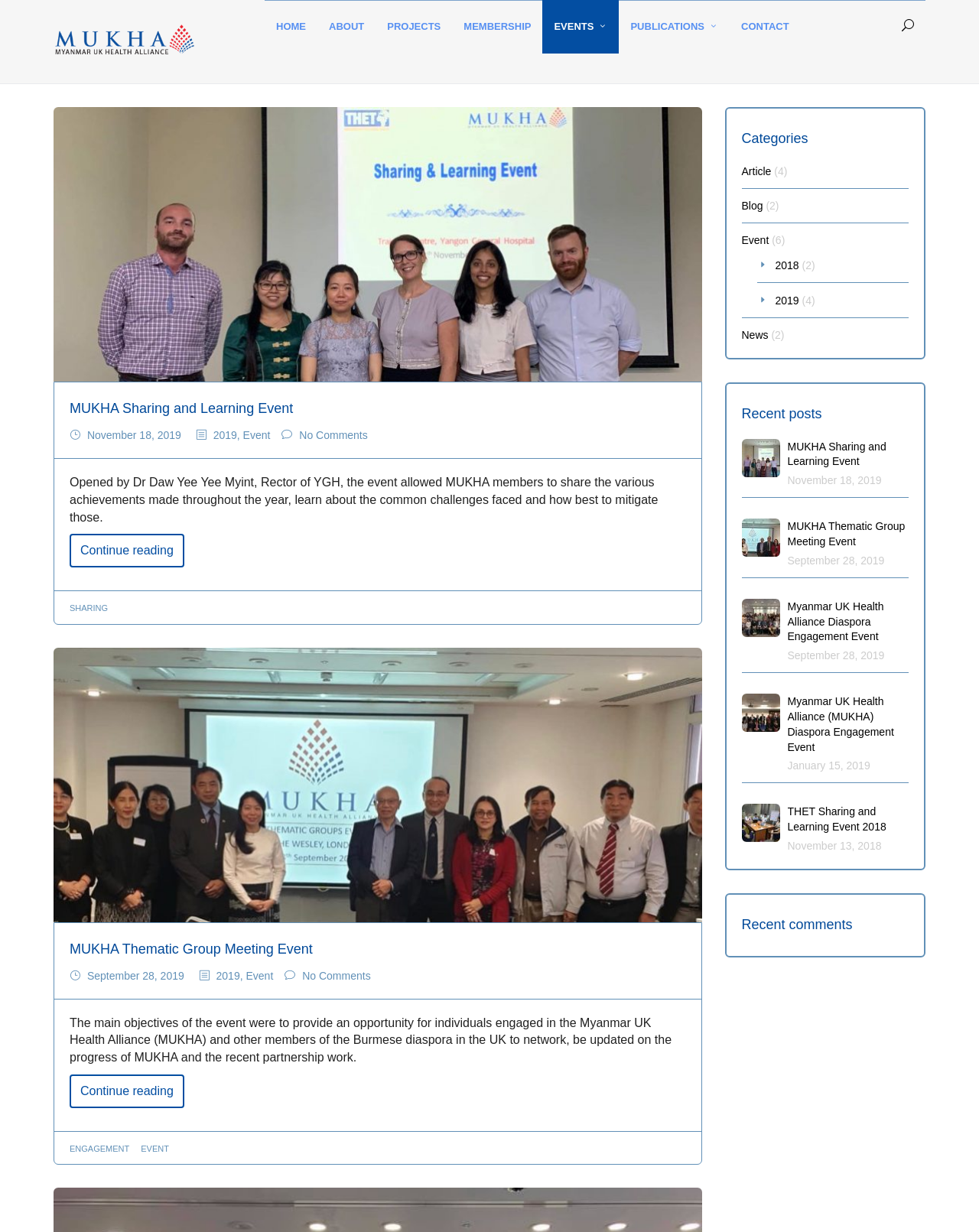How many events are listed on this page?
Refer to the image and respond with a one-word or short-phrase answer.

5